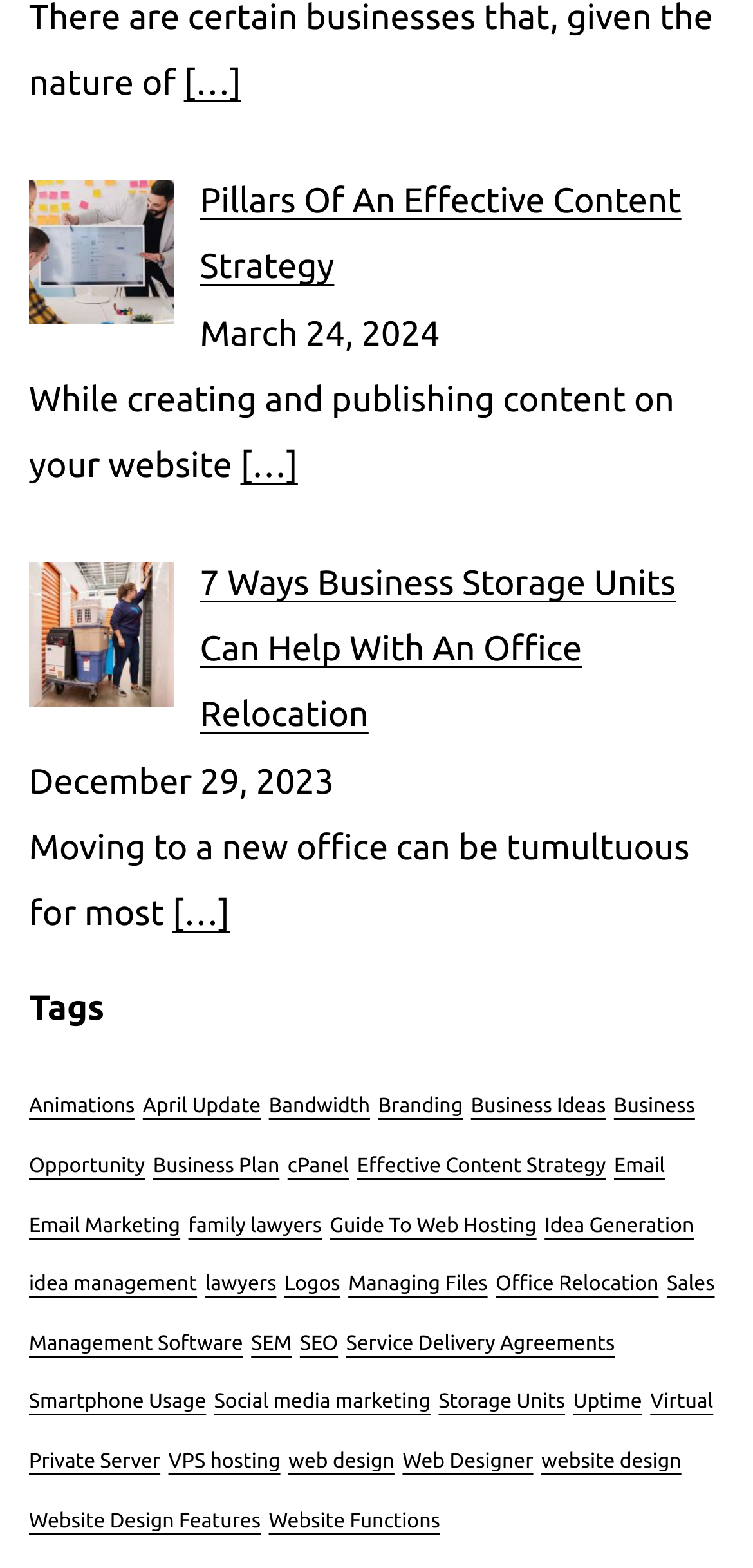Find the bounding box coordinates of the clickable area required to complete the following action: "Learn about 'Effective Content Strategy'".

[0.474, 0.736, 0.805, 0.751]